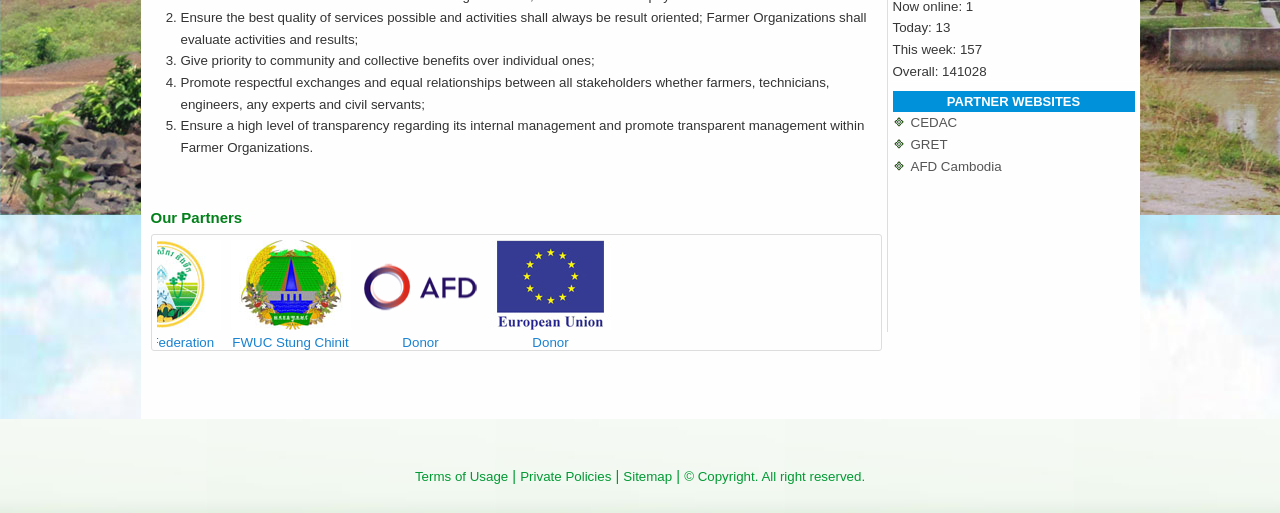Can you determine the bounding box coordinates of the area that needs to be clicked to fulfill the following instruction: "Visit the 'FWUC Federation' website"?

[0.005, 0.654, 0.089, 0.683]